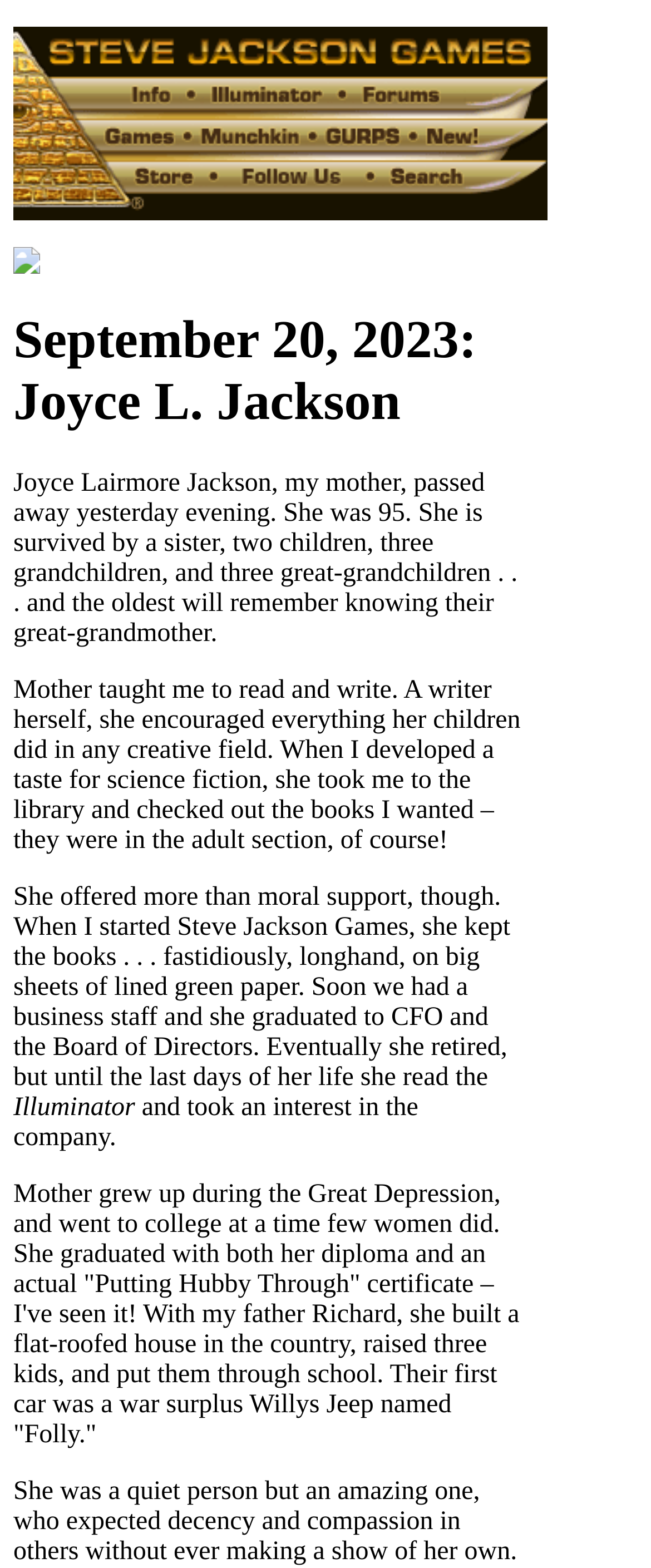Examine the image carefully and respond to the question with a detailed answer: 
Who wrote the article?

The article is written in first person, and the author mentions their mother, Joyce L. Jackson, throughout the article. Therefore, it can be inferred that the author is one of Joyce L. Jackson's children.